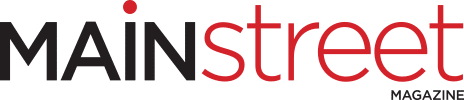Give a thorough caption of the image, focusing on all visible elements.

This image features the logo of "Main Street Magazine," which is prominently displayed with a bold and eye-catching design. The logo consists of the word "MAIN" in large, black uppercase letters, followed by "street" in a contrasting vibrant red, creating a dynamic visual effect. Below, the word "MAGAZINE" is rendered in a smaller, elegant font, adding a touch of sophistication to the overall branding. The logo effectively captures the magazine's focus on local culture, events, and insights, appealing to a community-oriented audience.